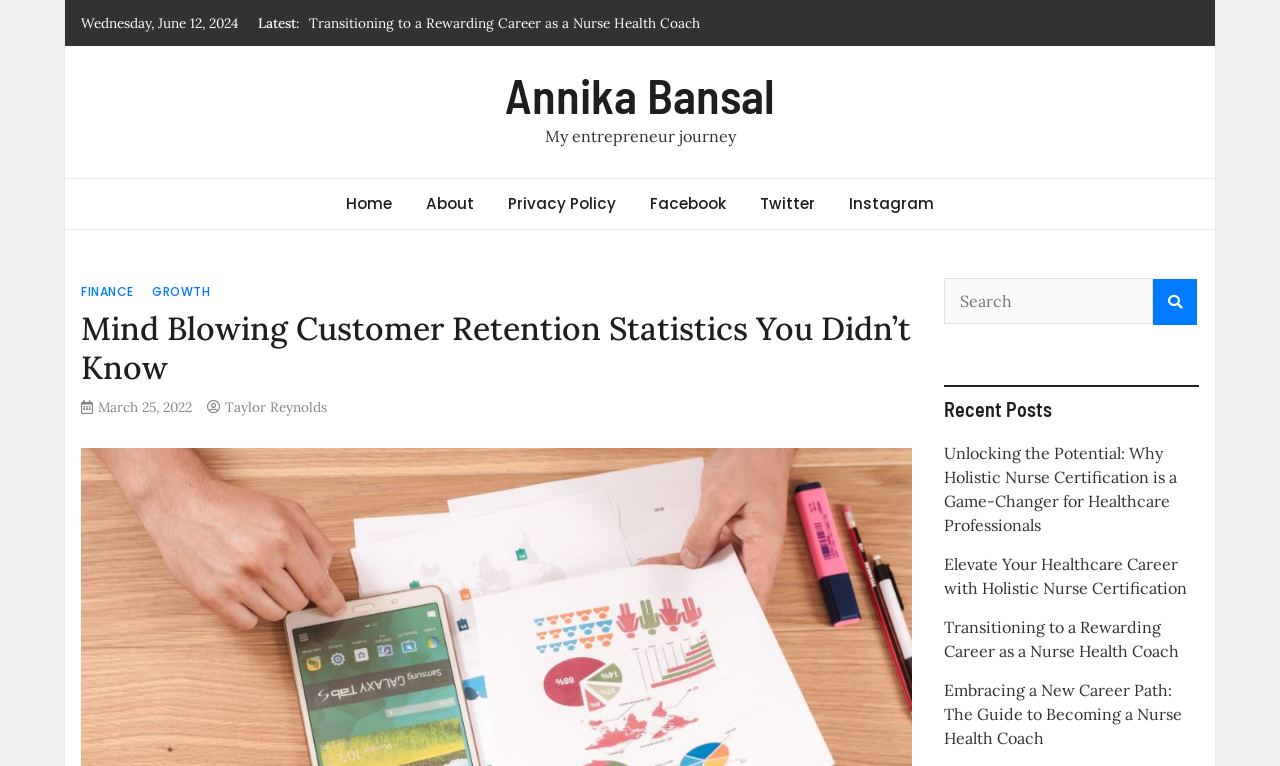How many recent posts are listed on the webpage?
Please answer the question with a detailed response using the information from the screenshot.

I found the number of recent posts by looking at the section with the heading 'Recent Posts', where it lists three links to recent posts.